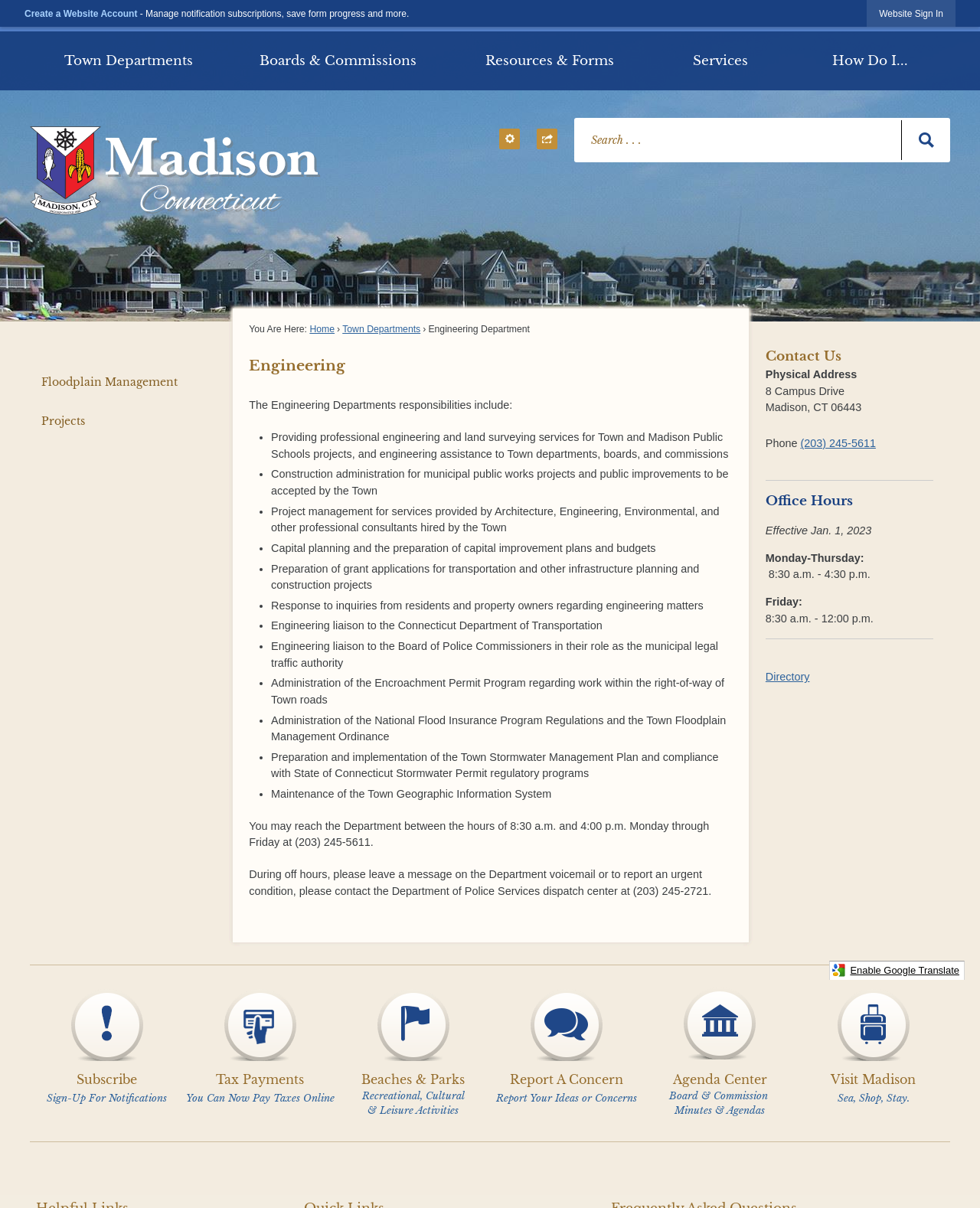Identify the bounding box coordinates of the section to be clicked to complete the task described by the following instruction: "Sign in to the website". The coordinates should be four float numbers between 0 and 1, formatted as [left, top, right, bottom].

[0.885, 0.0, 0.975, 0.022]